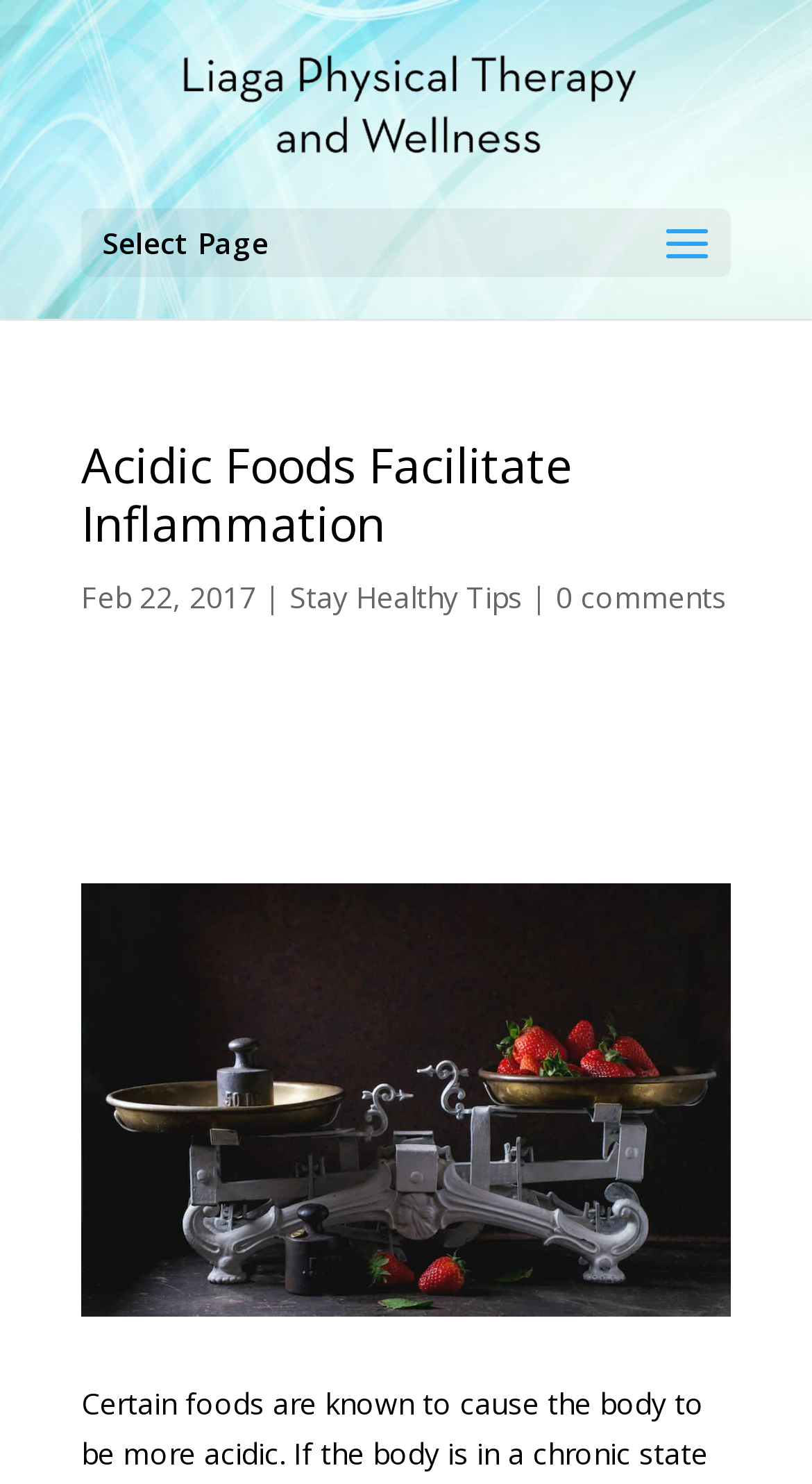Please specify the bounding box coordinates in the format (top-left x, top-left y, bottom-right x, bottom-right y), with values ranging from 0 to 1. Identify the bounding box for the UI component described as follows: Stay Healthy Tips

[0.356, 0.389, 0.644, 0.416]